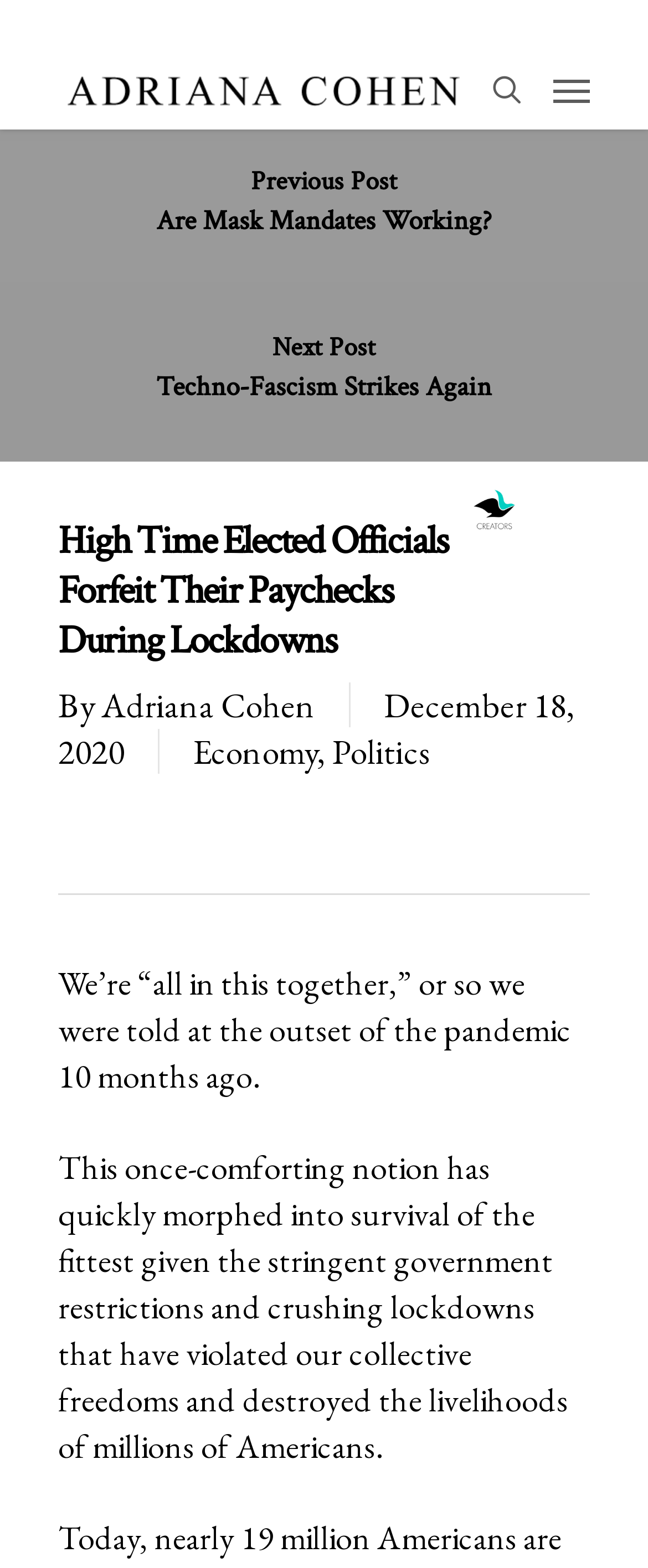From the element description: "parent_node: Next Post", extract the bounding box coordinates of the UI element. The coordinates should be expressed as four float numbers between 0 and 1, in the order [left, top, right, bottom].

[0.0, 0.188, 1.0, 0.294]